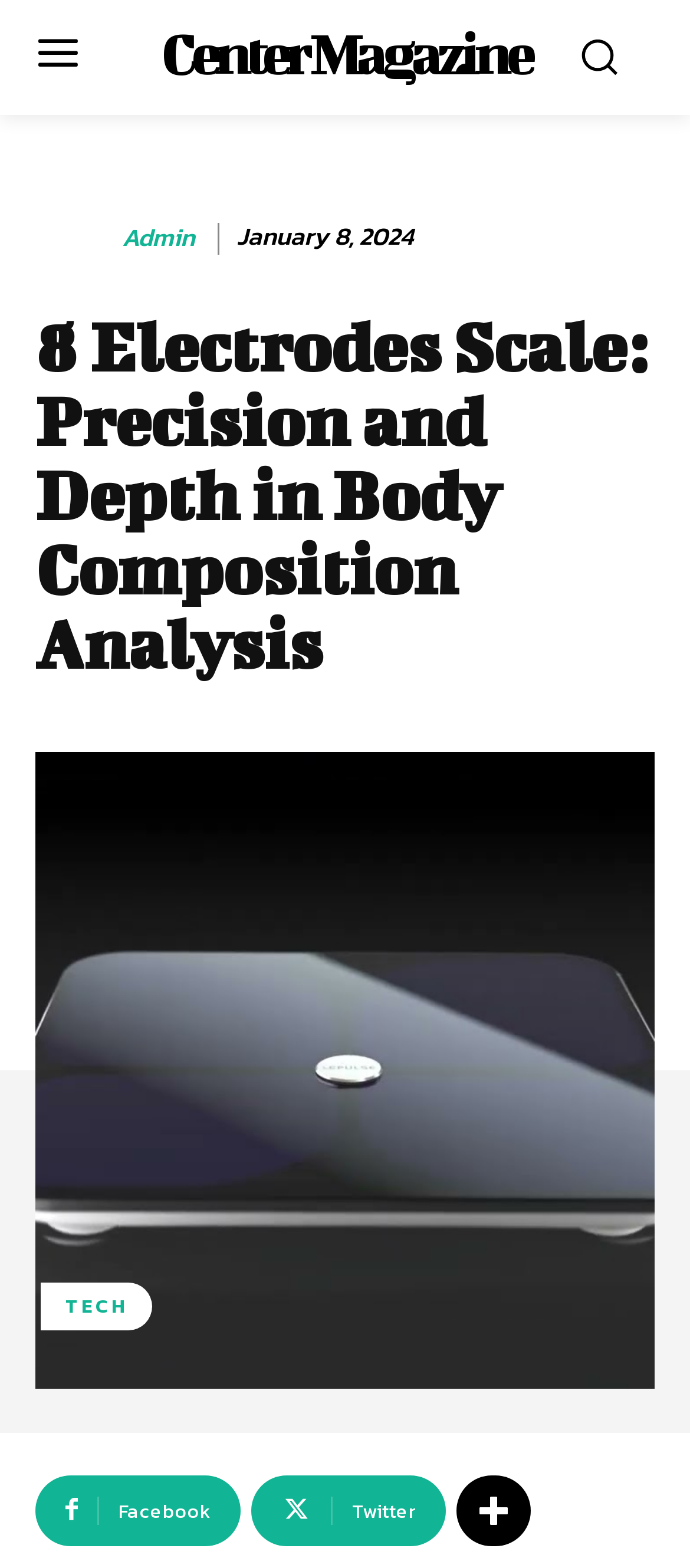Please identify the bounding box coordinates of the region to click in order to complete the given instruction: "Check the latest post on Center Magazine". The coordinates should be four float numbers between 0 and 1, i.e., [left, top, right, bottom].

[0.186, 0.0, 0.814, 0.068]